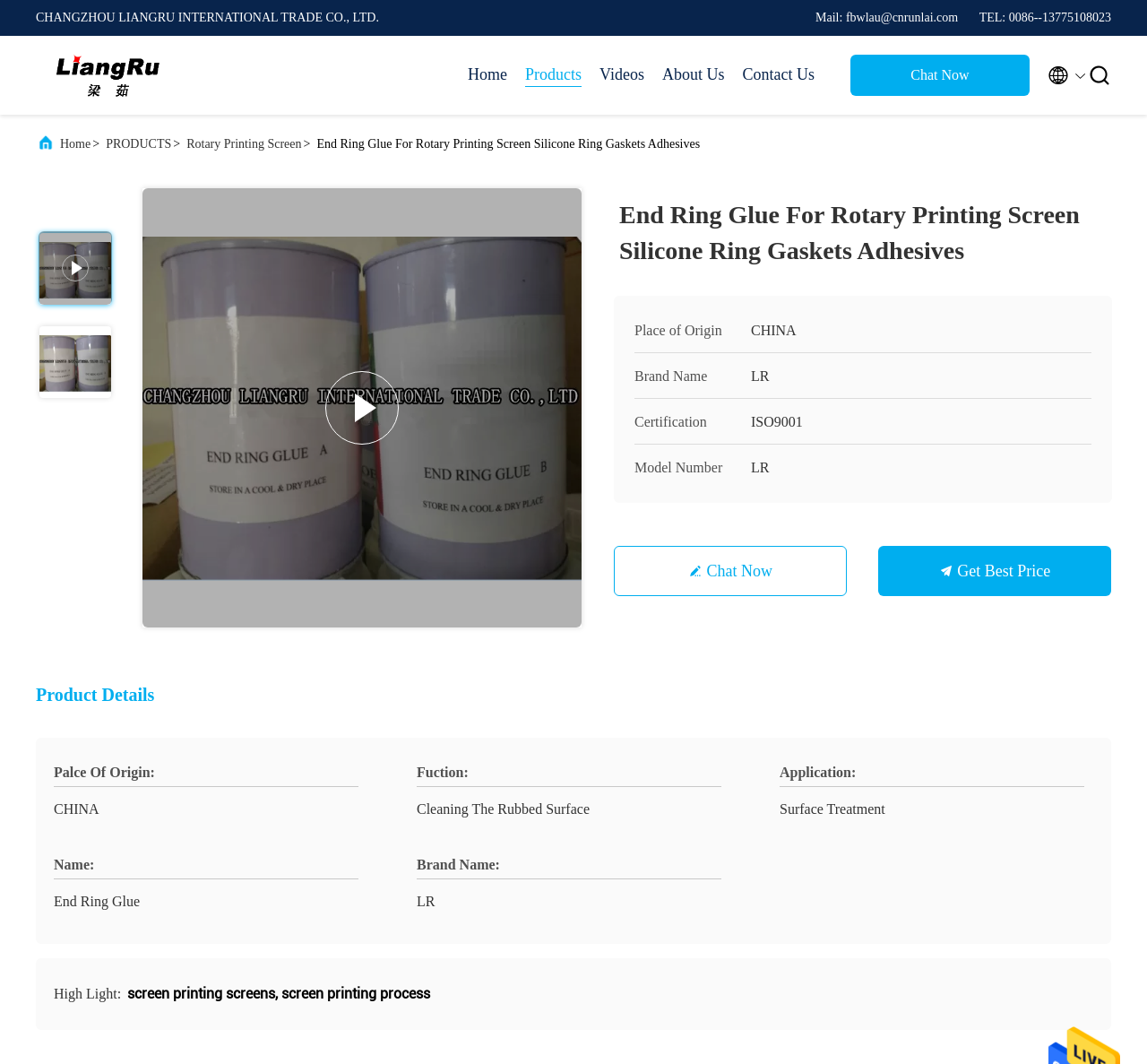What is the brand name of the product?
Using the visual information from the image, give a one-word or short-phrase answer.

LR